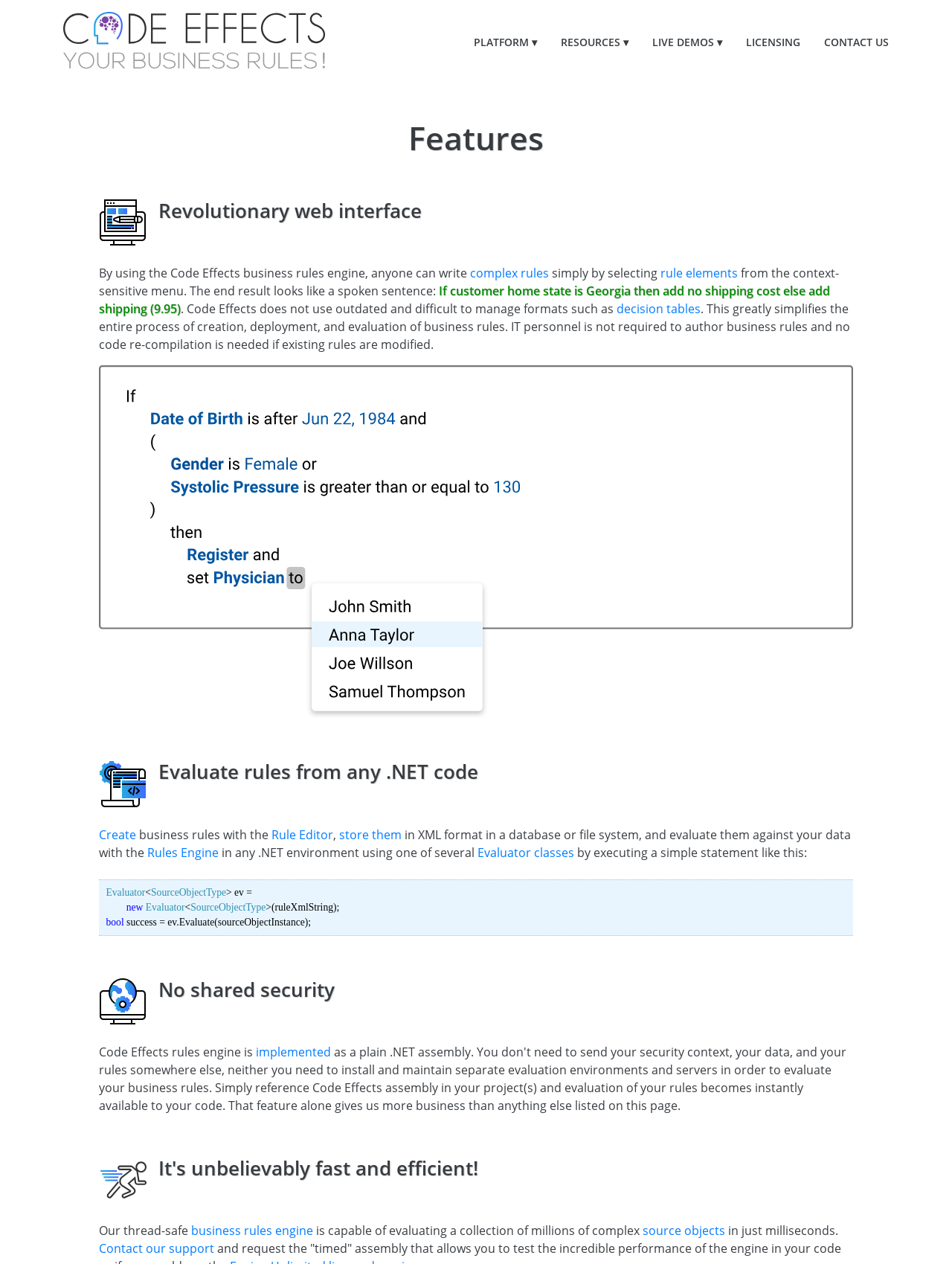Please identify the bounding box coordinates of the area I need to click to accomplish the following instruction: "Learn more about 'complex rules'".

[0.494, 0.21, 0.577, 0.222]